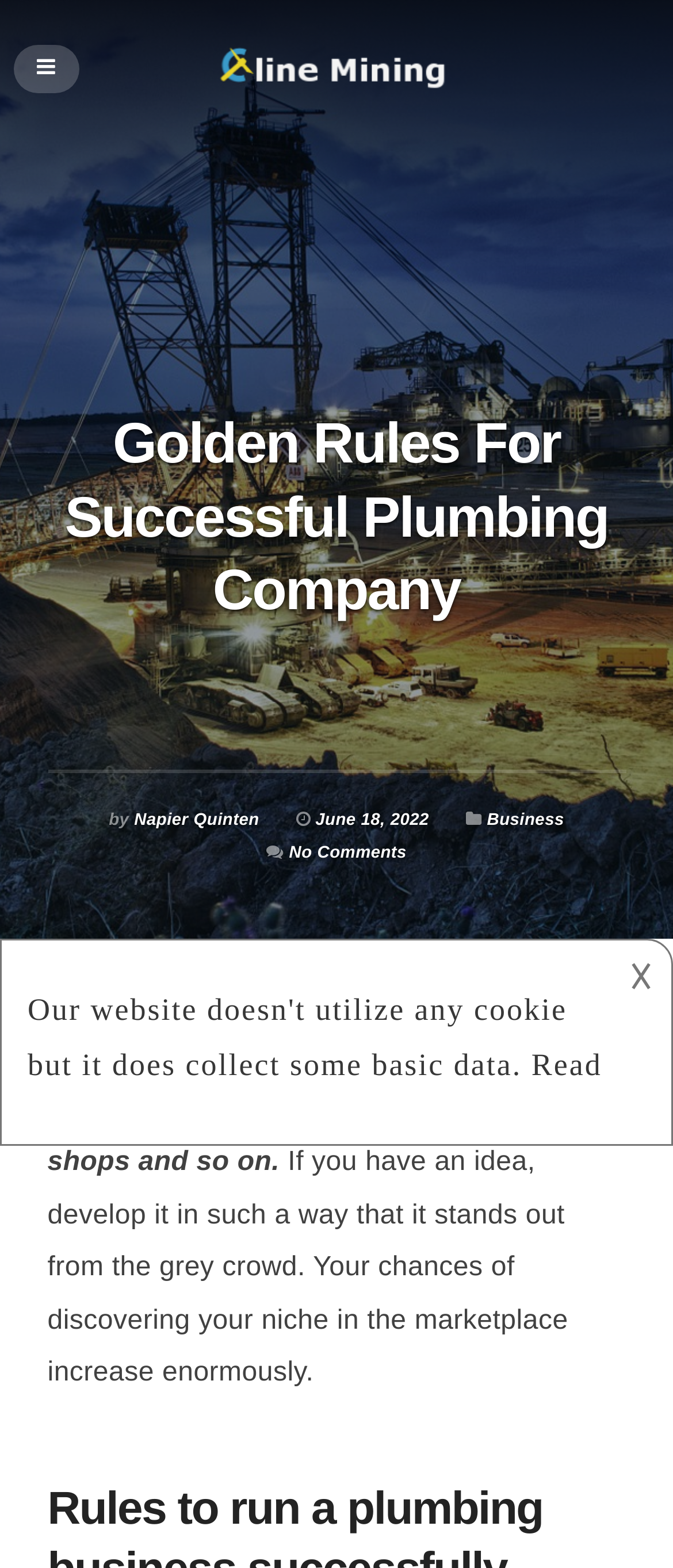Given the element description "alt="Cline Mining"", identify the bounding box of the corresponding UI element.

[0.295, 0.046, 0.705, 0.067]